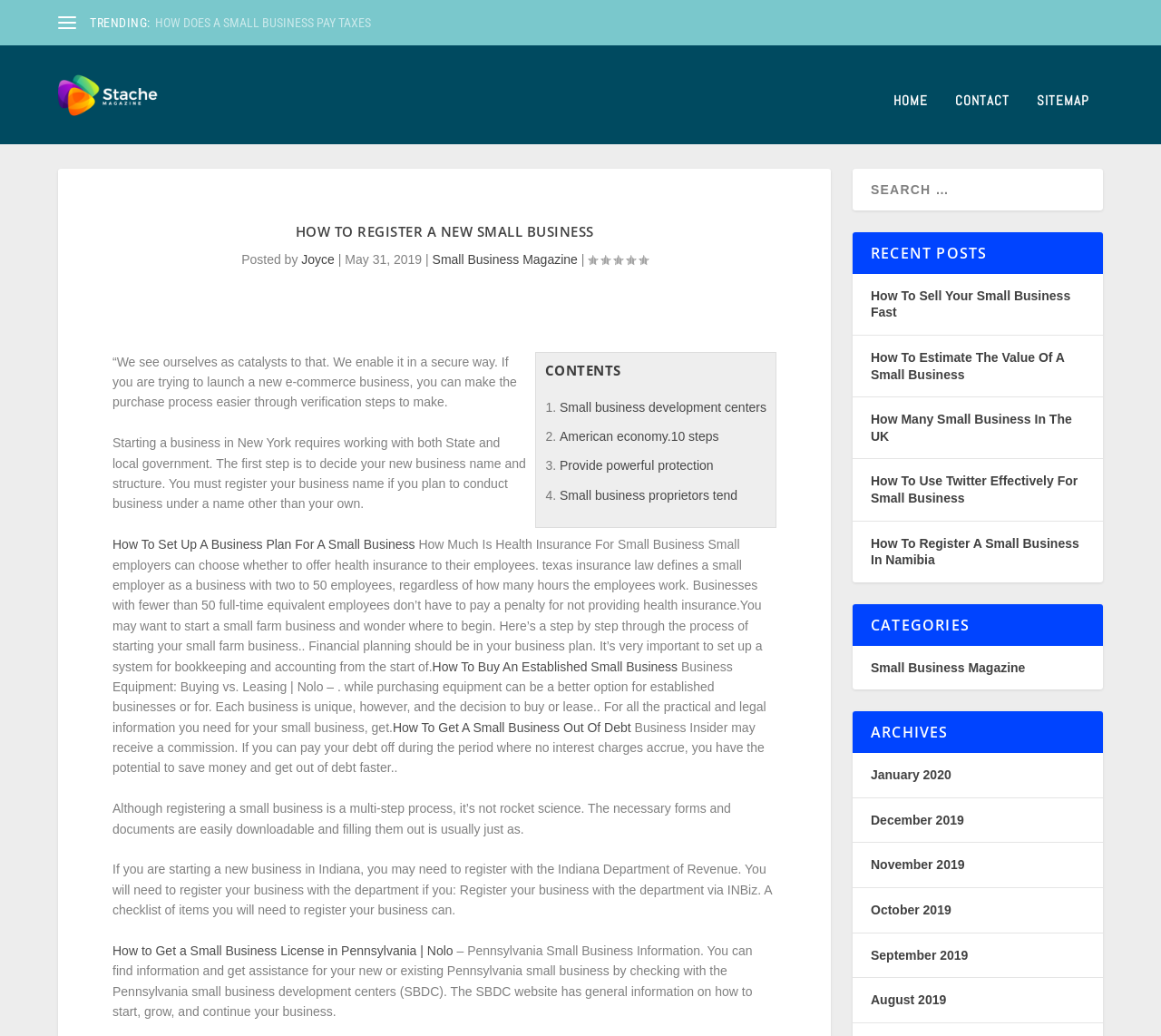What is the date of the article?
Give a one-word or short phrase answer based on the image.

May 31, 2019